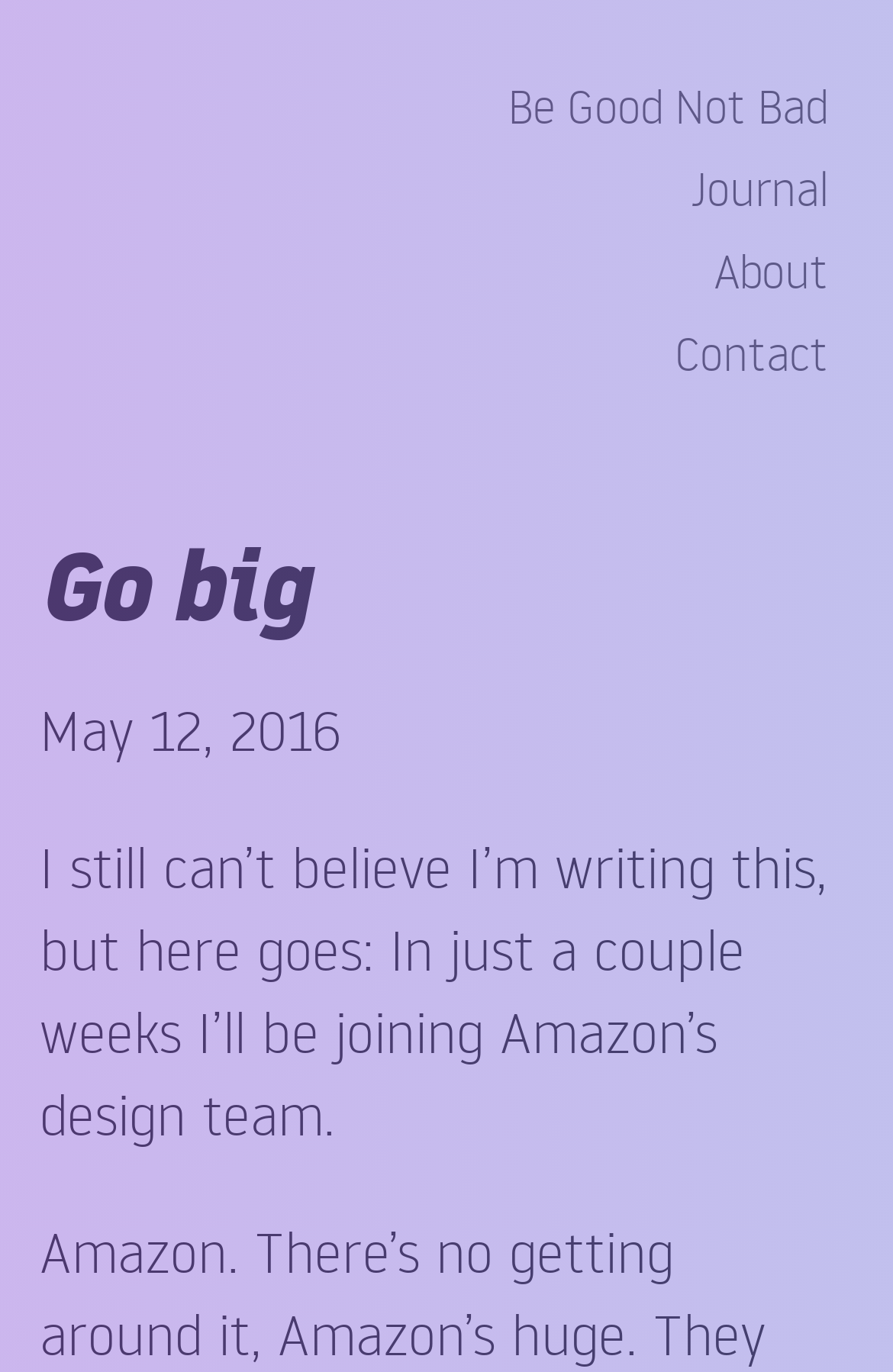What is the company mentioned in the article?
Please provide a comprehensive answer based on the information in the image.

The company mentioned in the article is Amazon, which is mentioned in the sentence 'I’ll be joining Amazon’s design team' in the StaticText element.